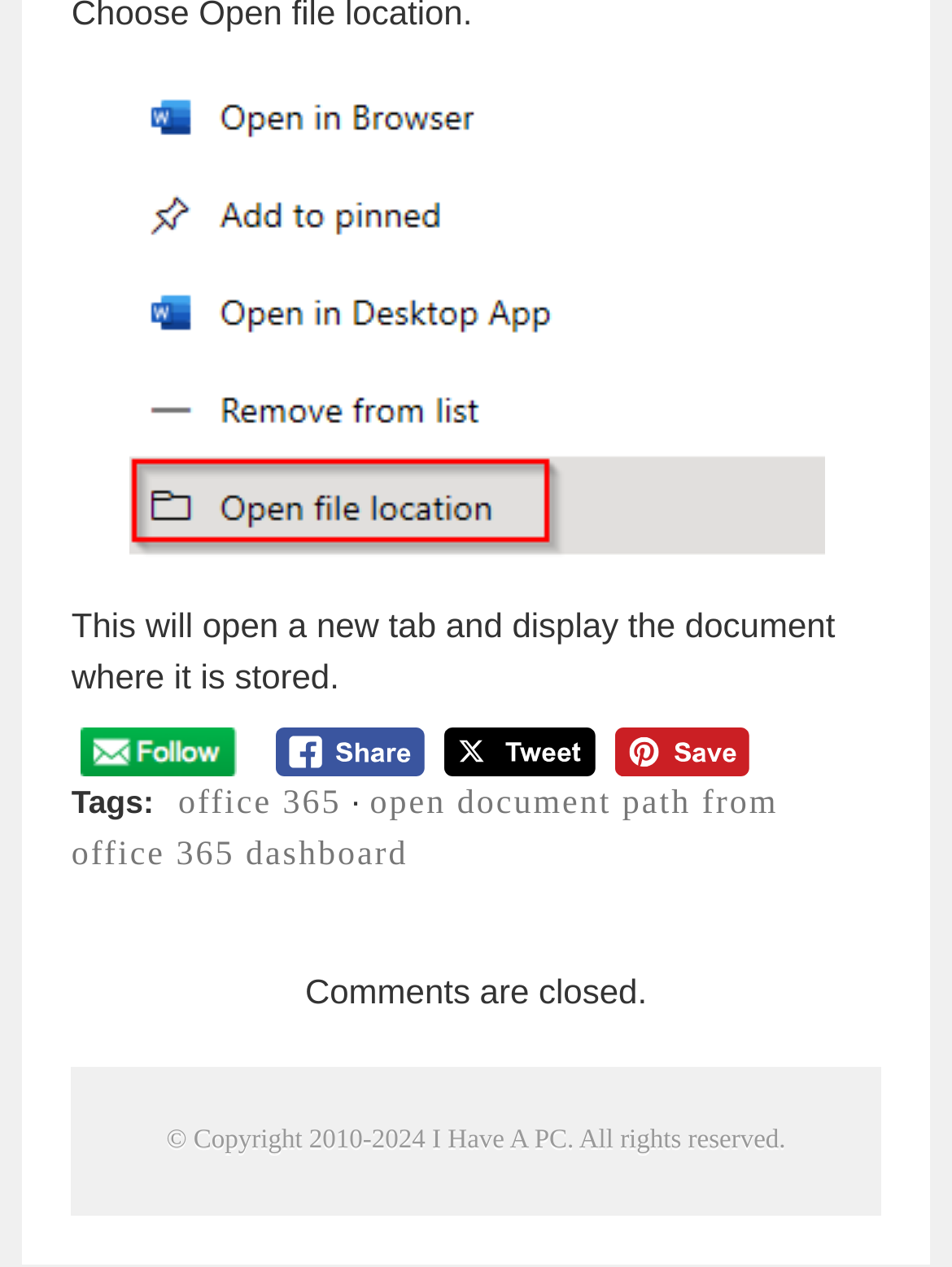How many social media sharing options are available?
Identify the answer in the screenshot and reply with a single word or phrase.

3